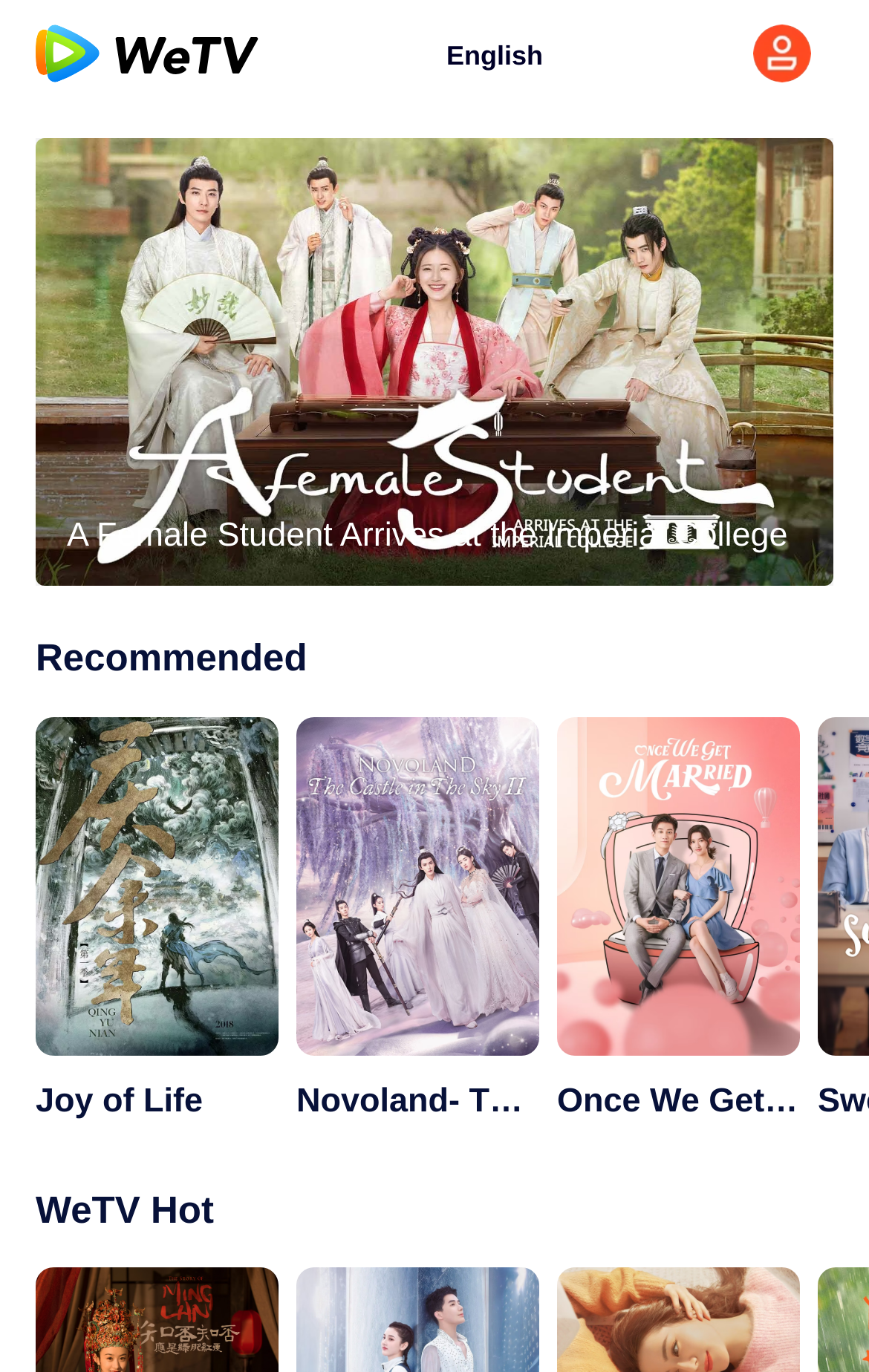What is the title of the second section?
Give a detailed and exhaustive answer to the question.

I looked at the headings on the webpage and found that the second section has a heading element with the text 'Recommended'. This indicates that the title of the second section is 'Recommended'.